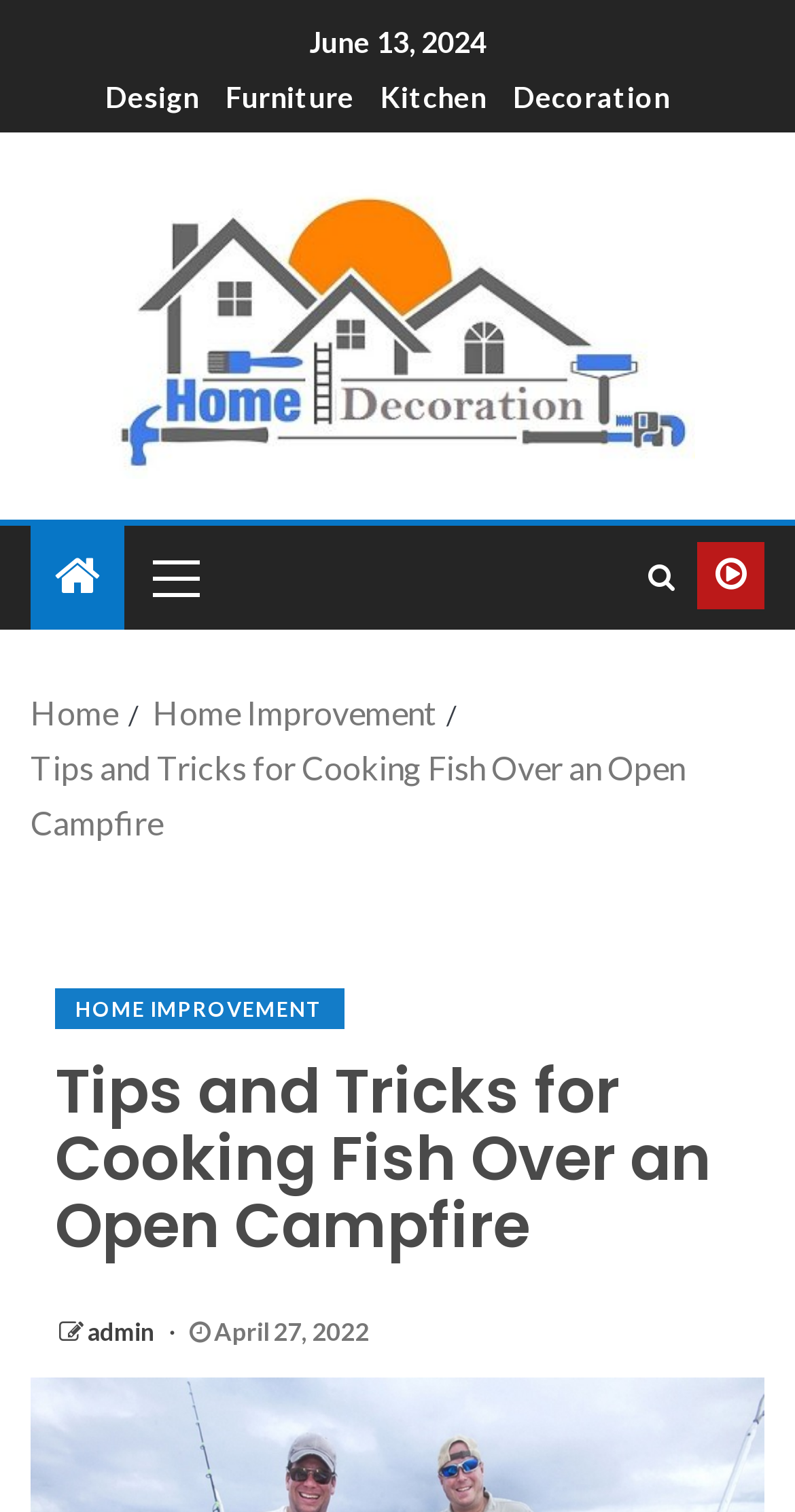What is the category of the article?
Your answer should be a single word or phrase derived from the screenshot.

Home Improvement